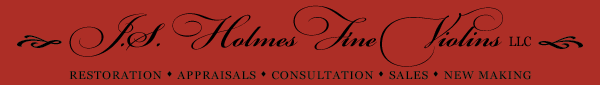Use a single word or phrase to respond to the question:
How many key offerings are highlighted below the name?

five